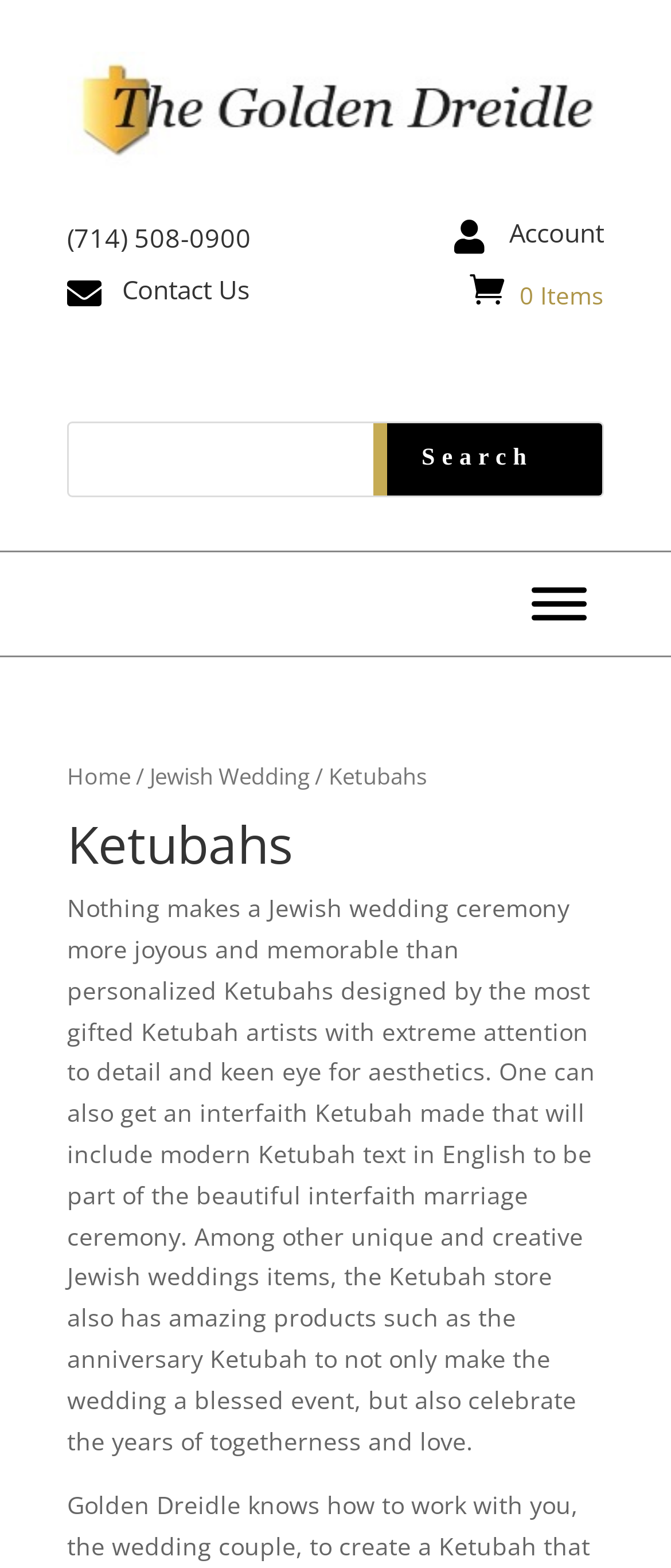What is the phone number on the website?
Utilize the information in the image to give a detailed answer to the question.

I found the phone number by looking at the heading element with the text '(714) 508-0900' which is located in the LayoutTable element with coordinates [0.1, 0.144, 0.374, 0.16].